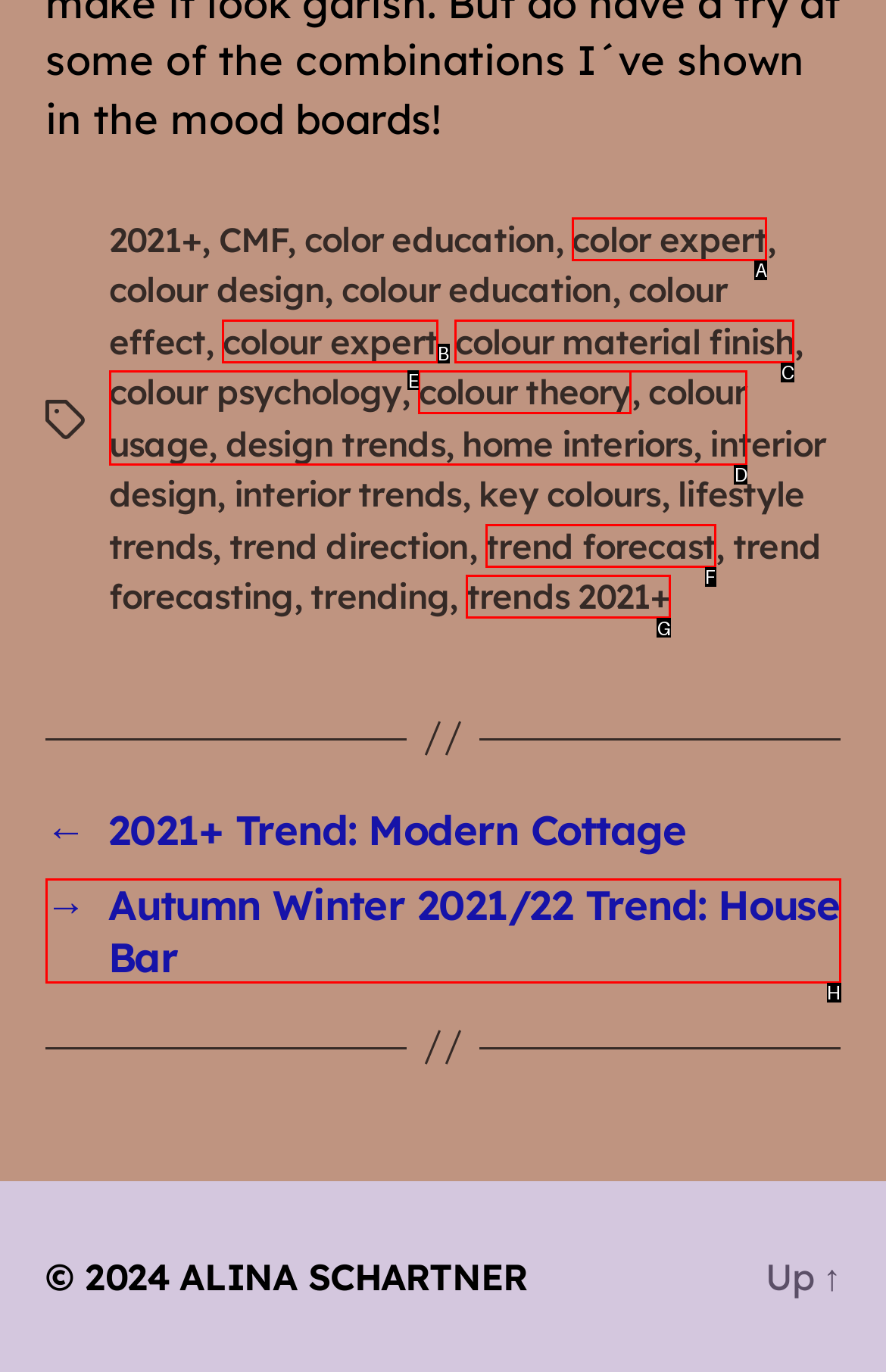Given the description: colour expert, identify the corresponding option. Answer with the letter of the appropriate option directly.

B